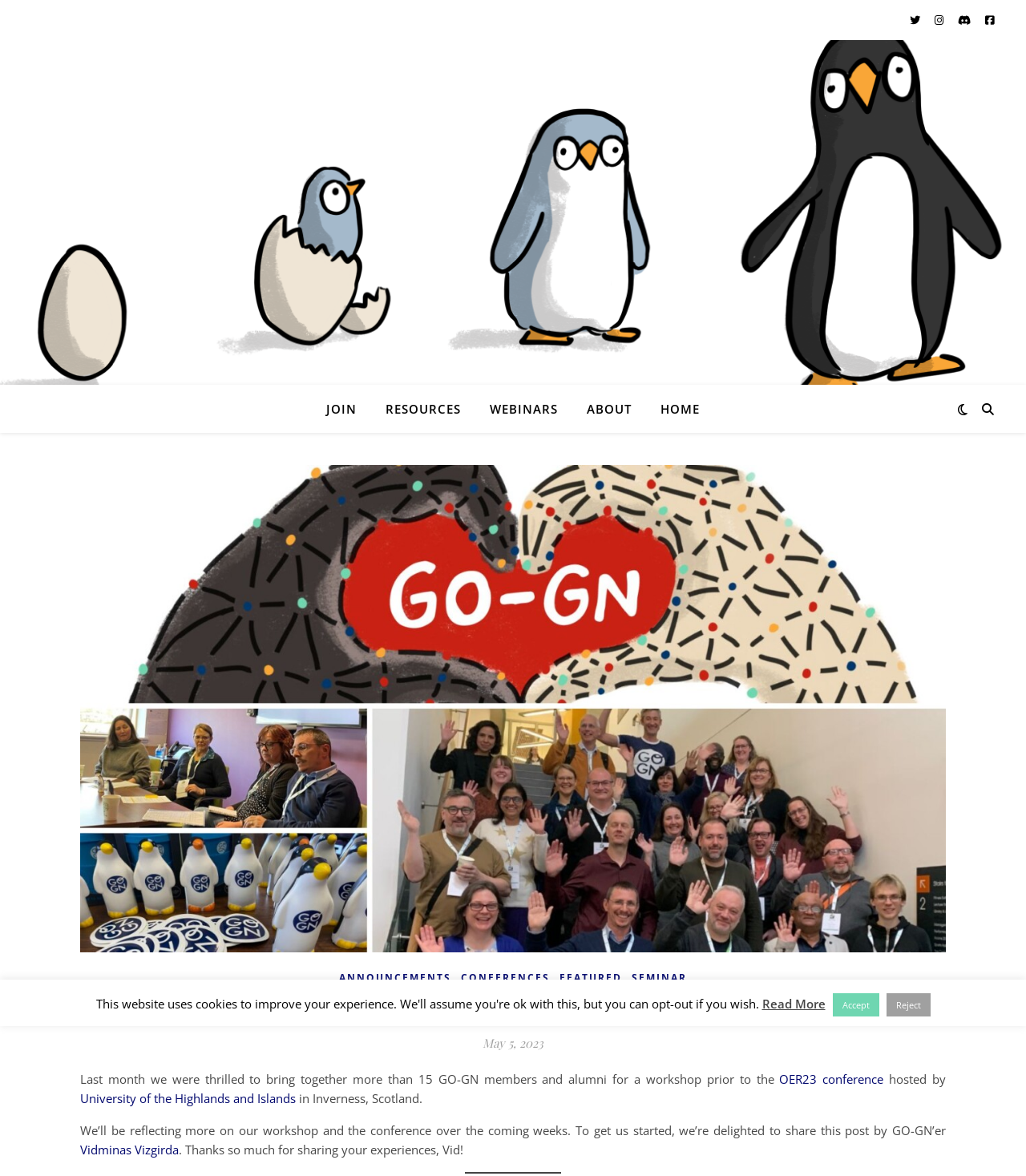Identify the coordinates of the bounding box for the element that must be clicked to accomplish the instruction: "Click on the Read More link".

[0.743, 0.847, 0.804, 0.86]